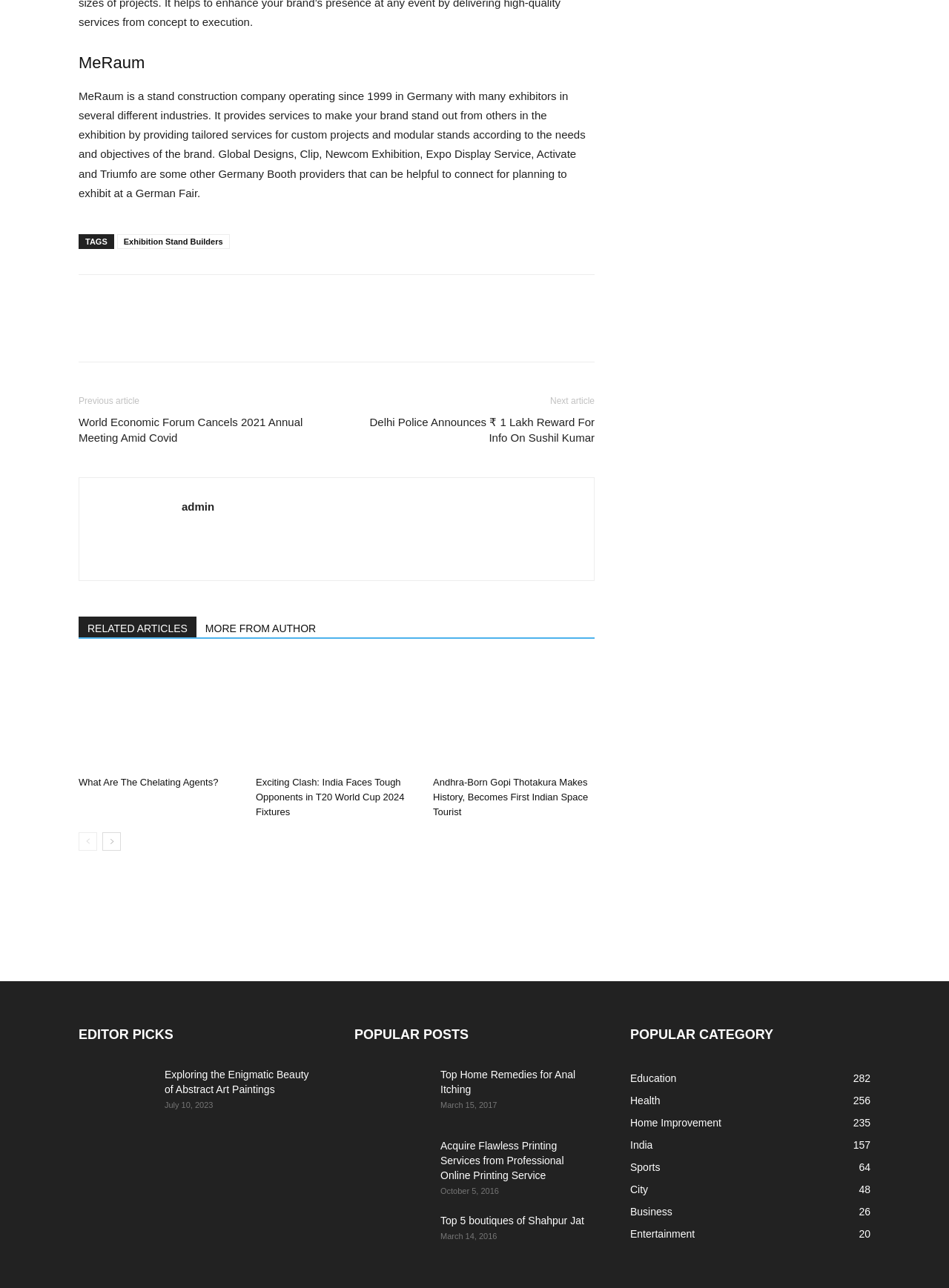Determine the bounding box coordinates of the element's region needed to click to follow the instruction: "View the previous article". Provide these coordinates as four float numbers between 0 and 1, formatted as [left, top, right, bottom].

[0.083, 0.307, 0.147, 0.315]